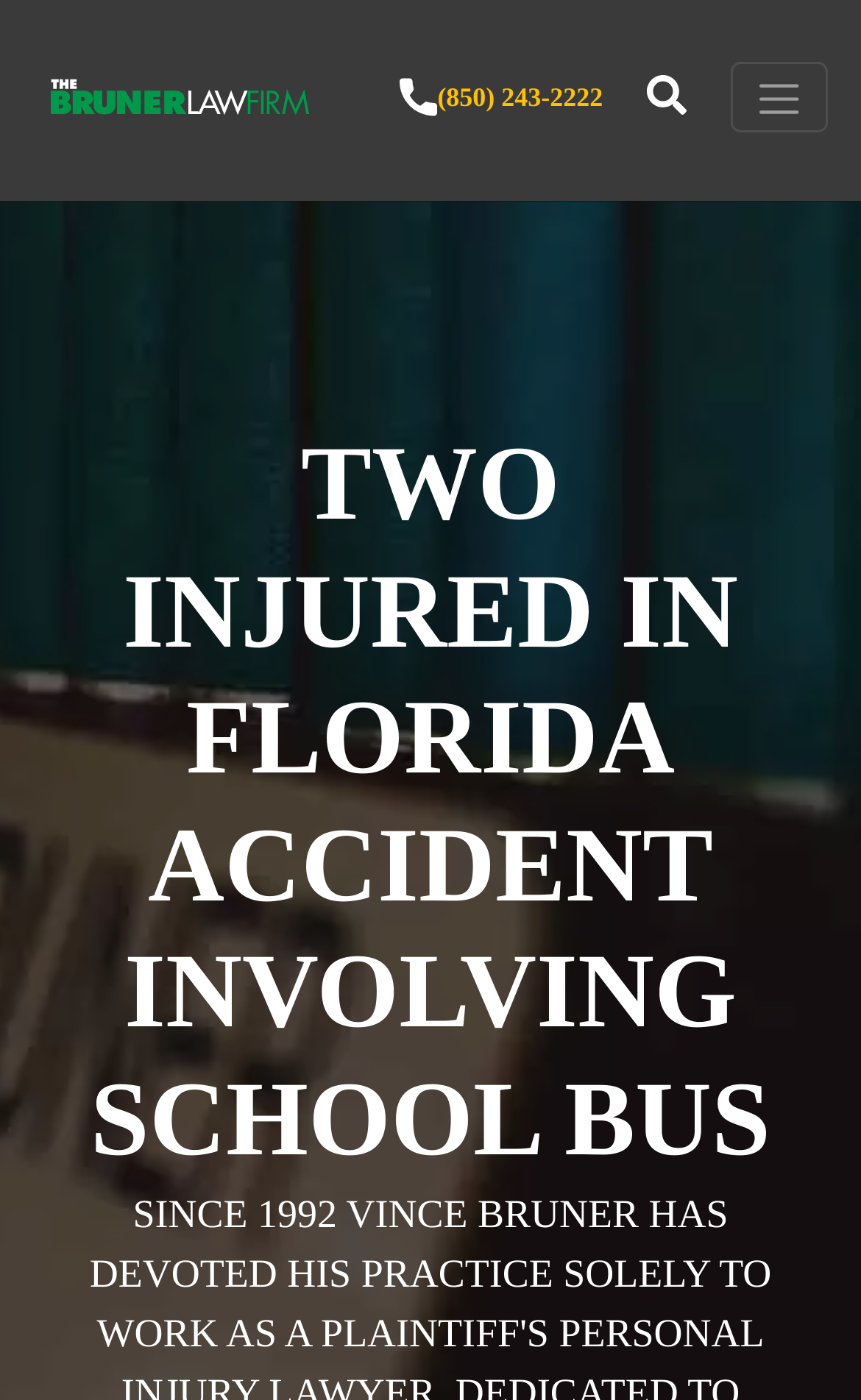How many elements are in the top navigation bar?
Please provide a comprehensive answer to the question based on the webpage screenshot.

I found the answer by looking at the link elements and the button element in the top section of the webpage, which suggests that there are three elements in the top navigation bar.